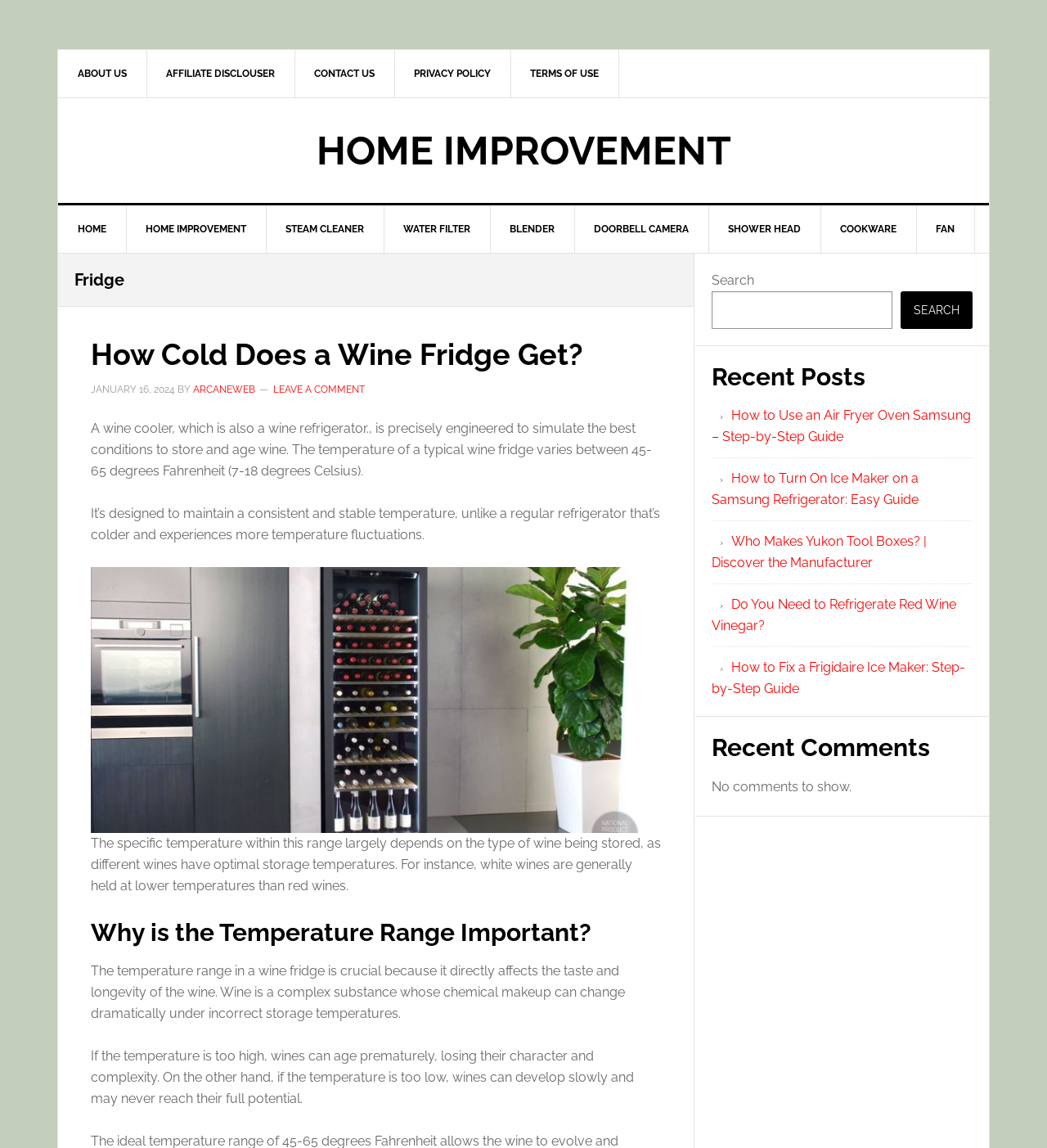What is the temperature range of a wine fridge?
Please provide a detailed and thorough answer to the question.

The temperature range of a wine fridge is between 45-65 degrees Fahrenheit because it is designed to maintain a consistent and stable temperature, and the specific temperature within this range largely depends on the type of wine being stored.